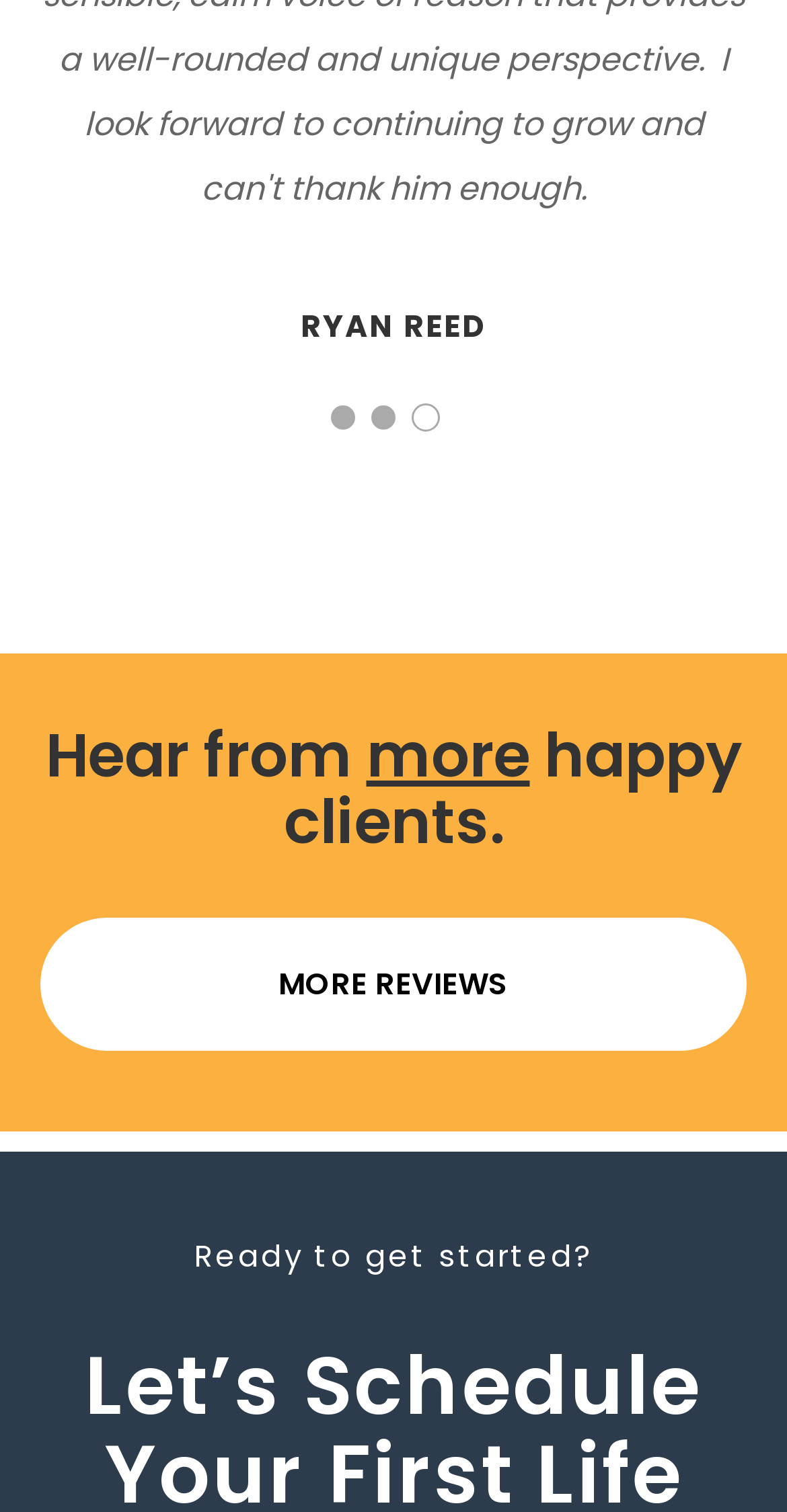From the element description: "More Reviews", extract the bounding box coordinates of the UI element. The coordinates should be expressed as four float numbers between 0 and 1, in the order [left, top, right, bottom].

[0.051, 0.479, 0.949, 0.567]